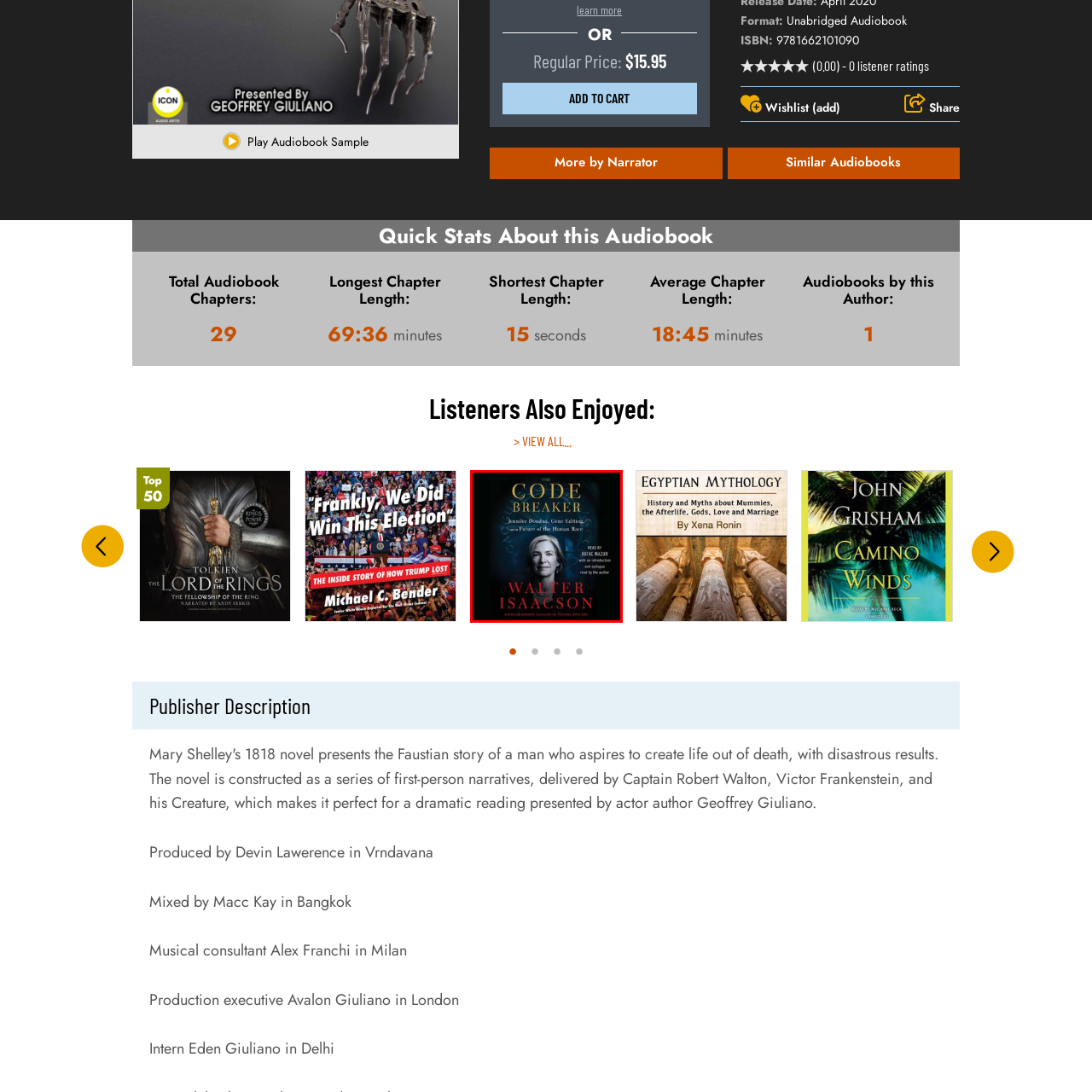Who reads the audiobook?
Analyze the image within the red frame and provide a concise answer using only one word or a short phrase.

The author